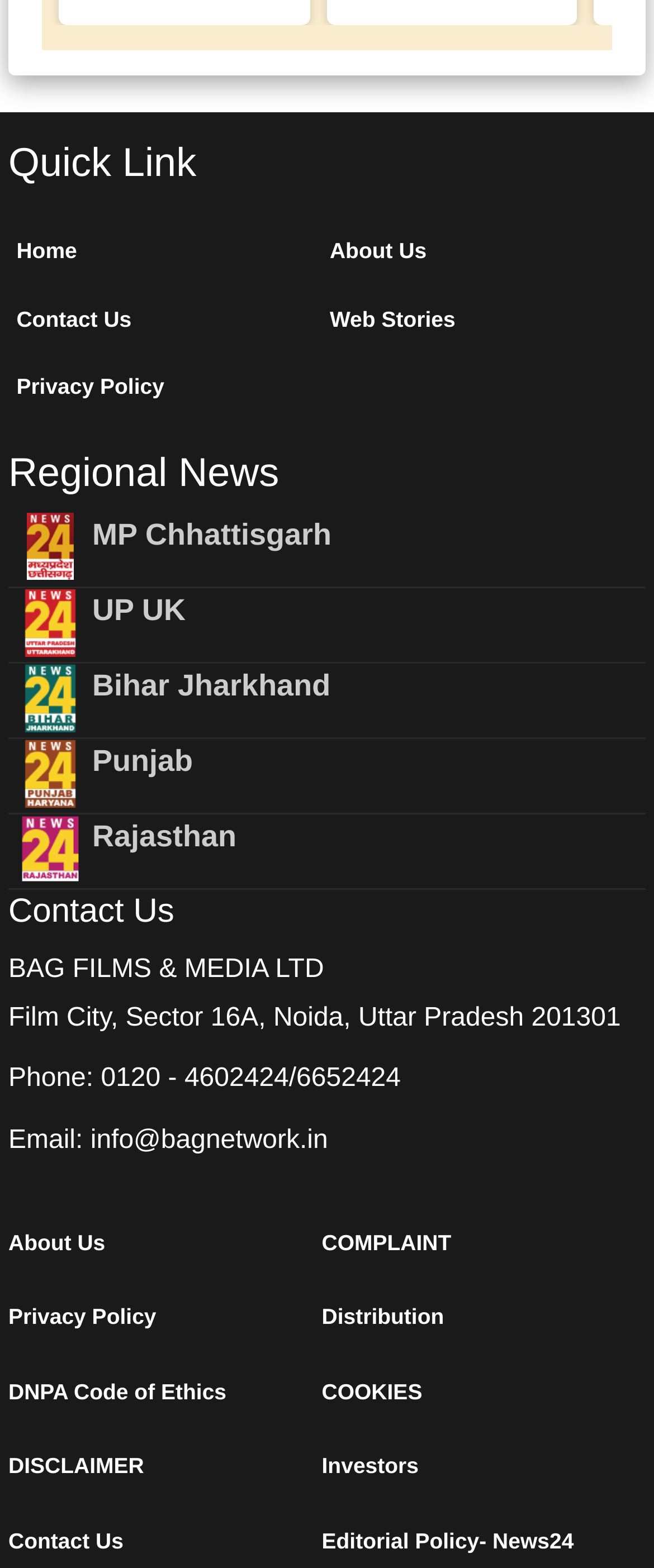Identify the bounding box coordinates for the UI element mentioned here: "DNPA Code of Ethics". Provide the coordinates as four float values between 0 and 1, i.e., [left, top, right, bottom].

[0.013, 0.874, 0.48, 0.901]